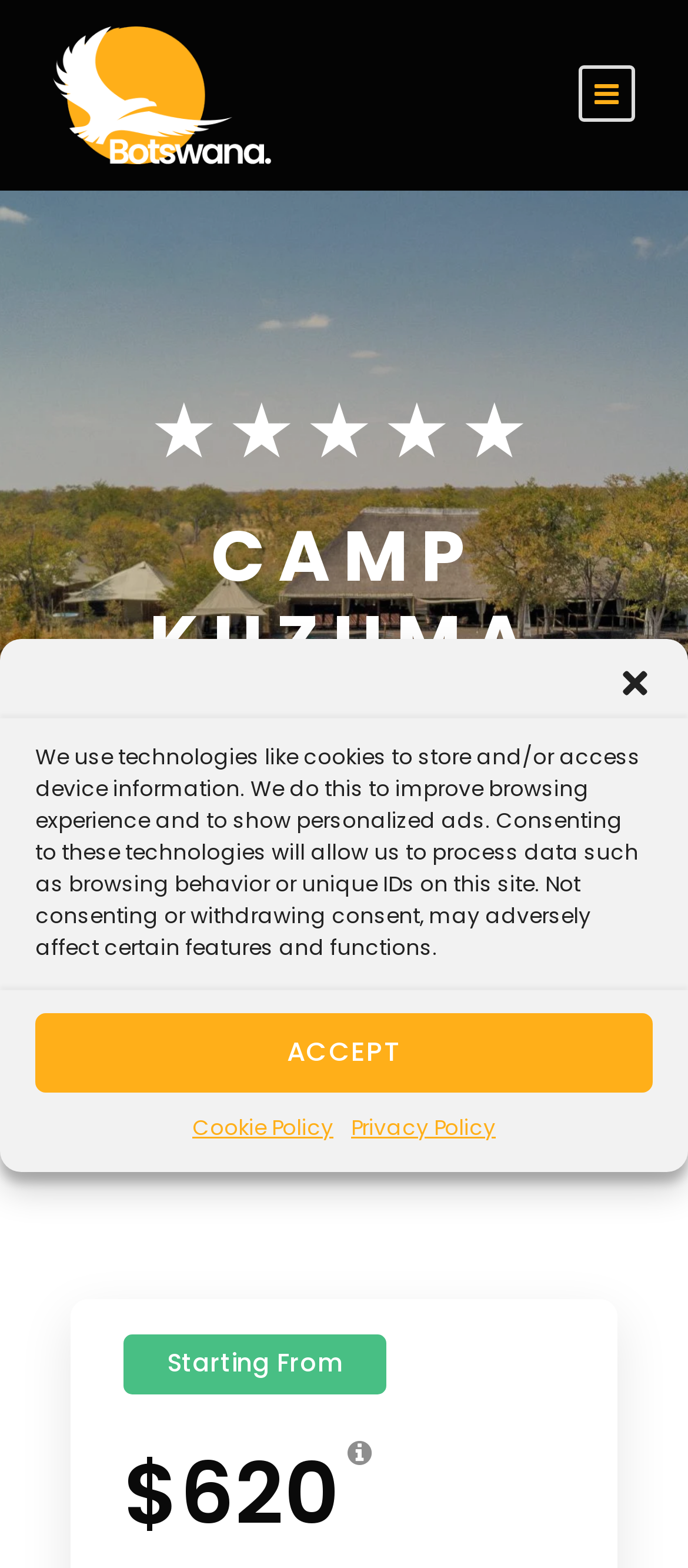Based on the element description, predict the bounding box coordinates (top-left x, top-left y, bottom-right x, bottom-right y) for the UI element in the screenshot: Cookie Policy

[0.279, 0.708, 0.485, 0.731]